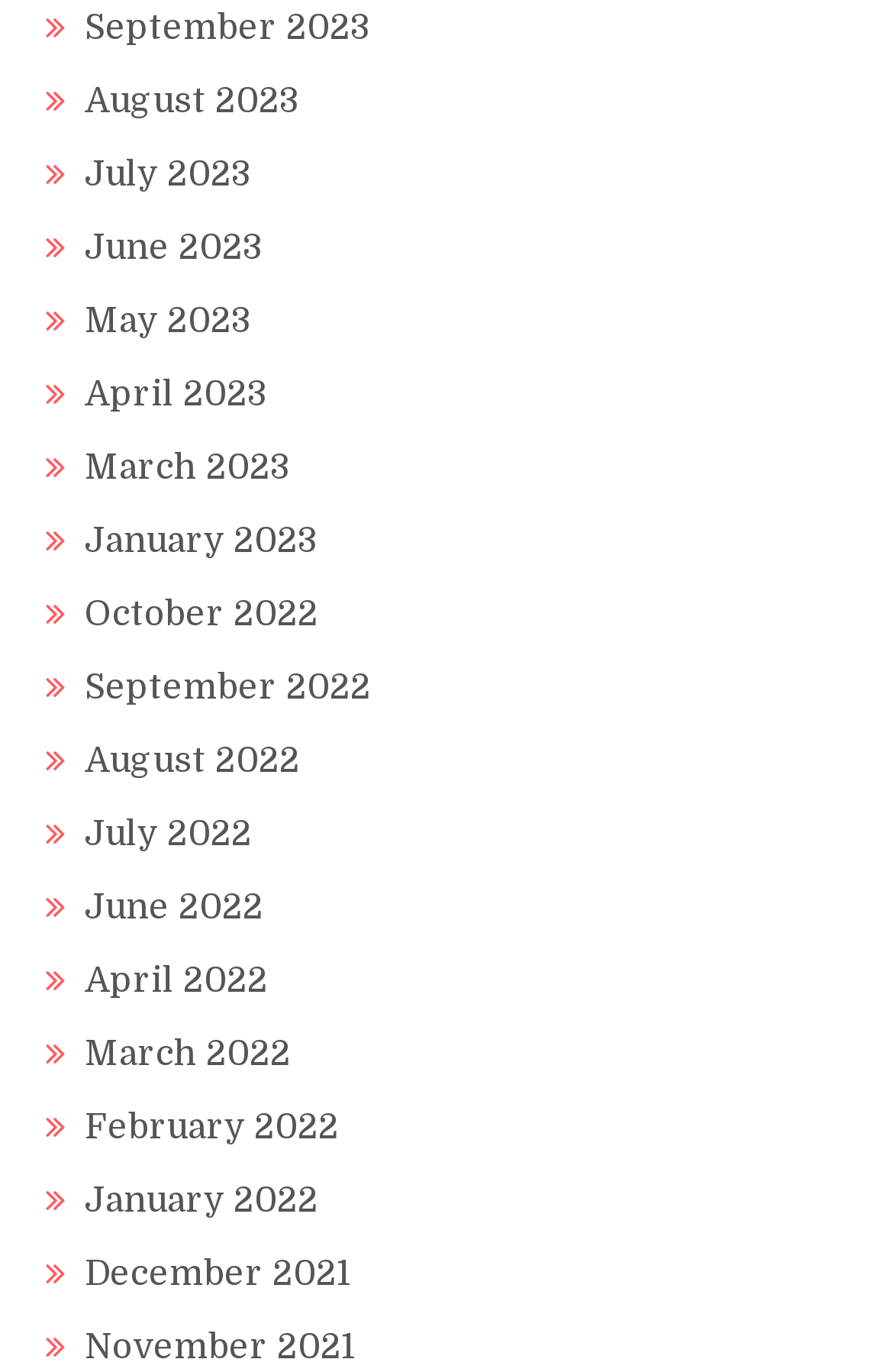What is the earliest month listed?
Please provide a comprehensive answer based on the contents of the image.

I examined the links on the webpage and found that the bottommost link is 'November 2021', which suggests it is the earliest month listed.